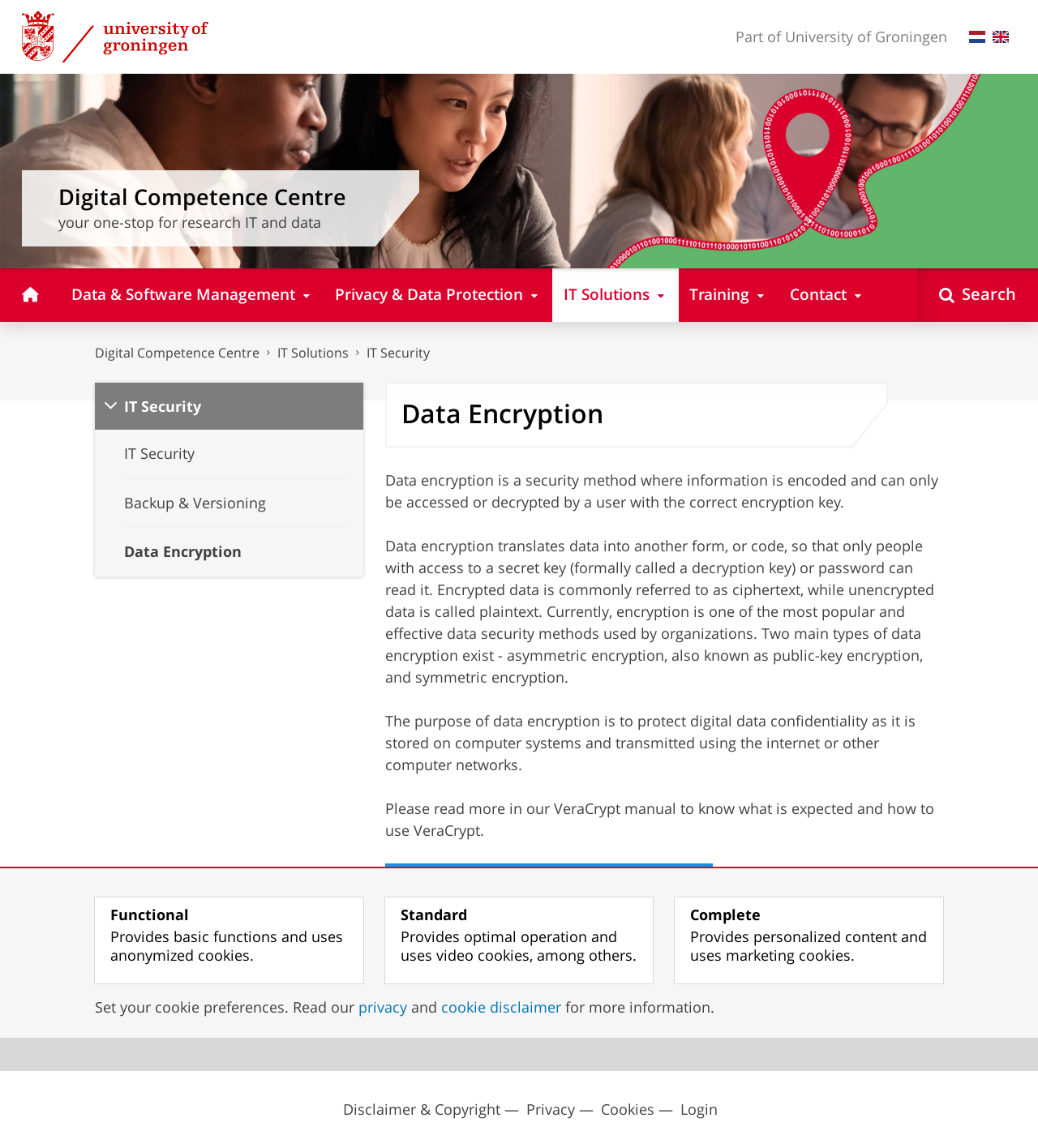Determine the bounding box for the described UI element: "Backup & Versioning".

[0.091, 0.417, 0.35, 0.46]